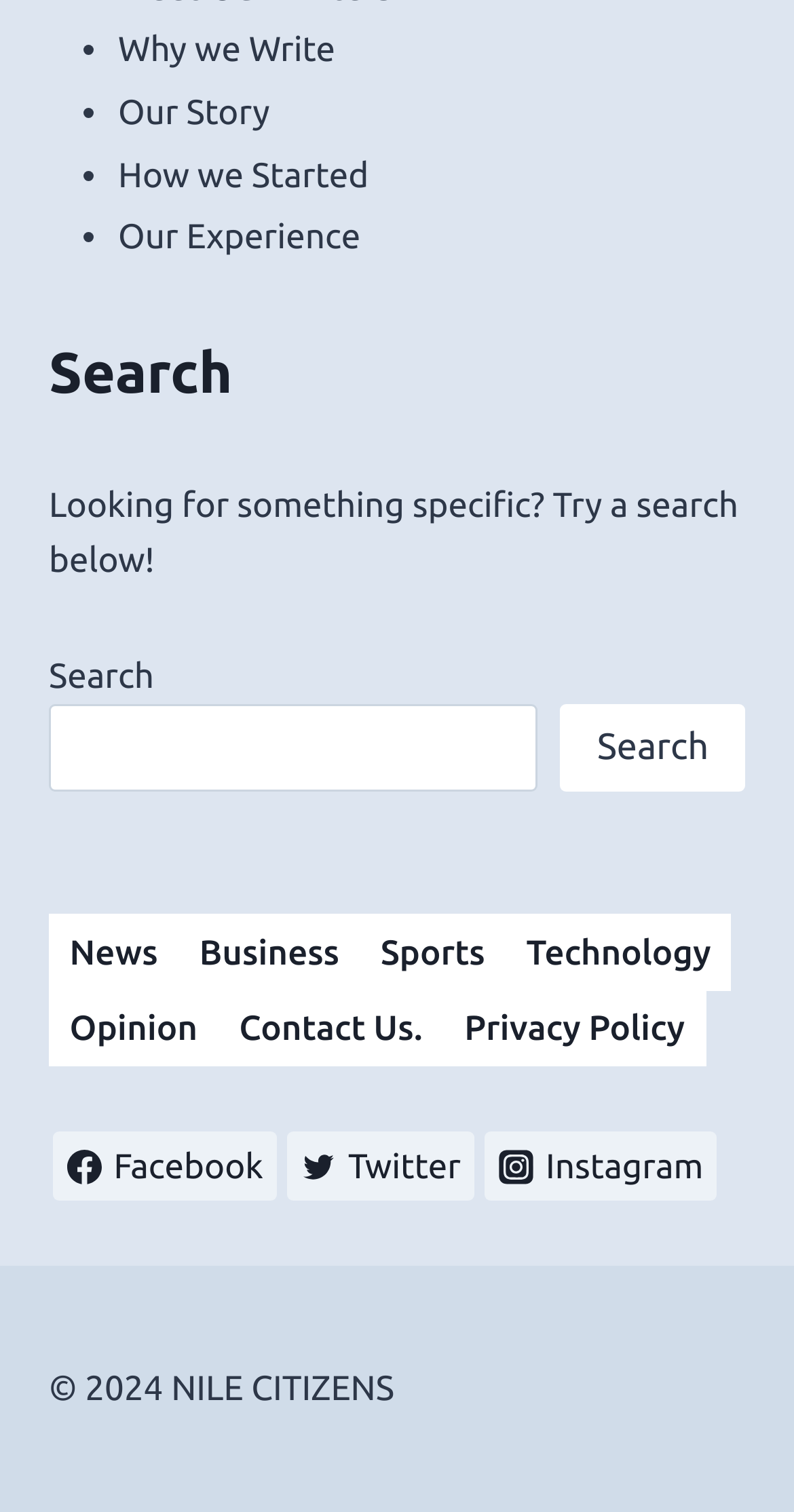Pinpoint the bounding box coordinates of the clickable area necessary to execute the following instruction: "Search for something". The coordinates should be given as four float numbers between 0 and 1, namely [left, top, right, bottom].

[0.062, 0.429, 0.938, 0.524]